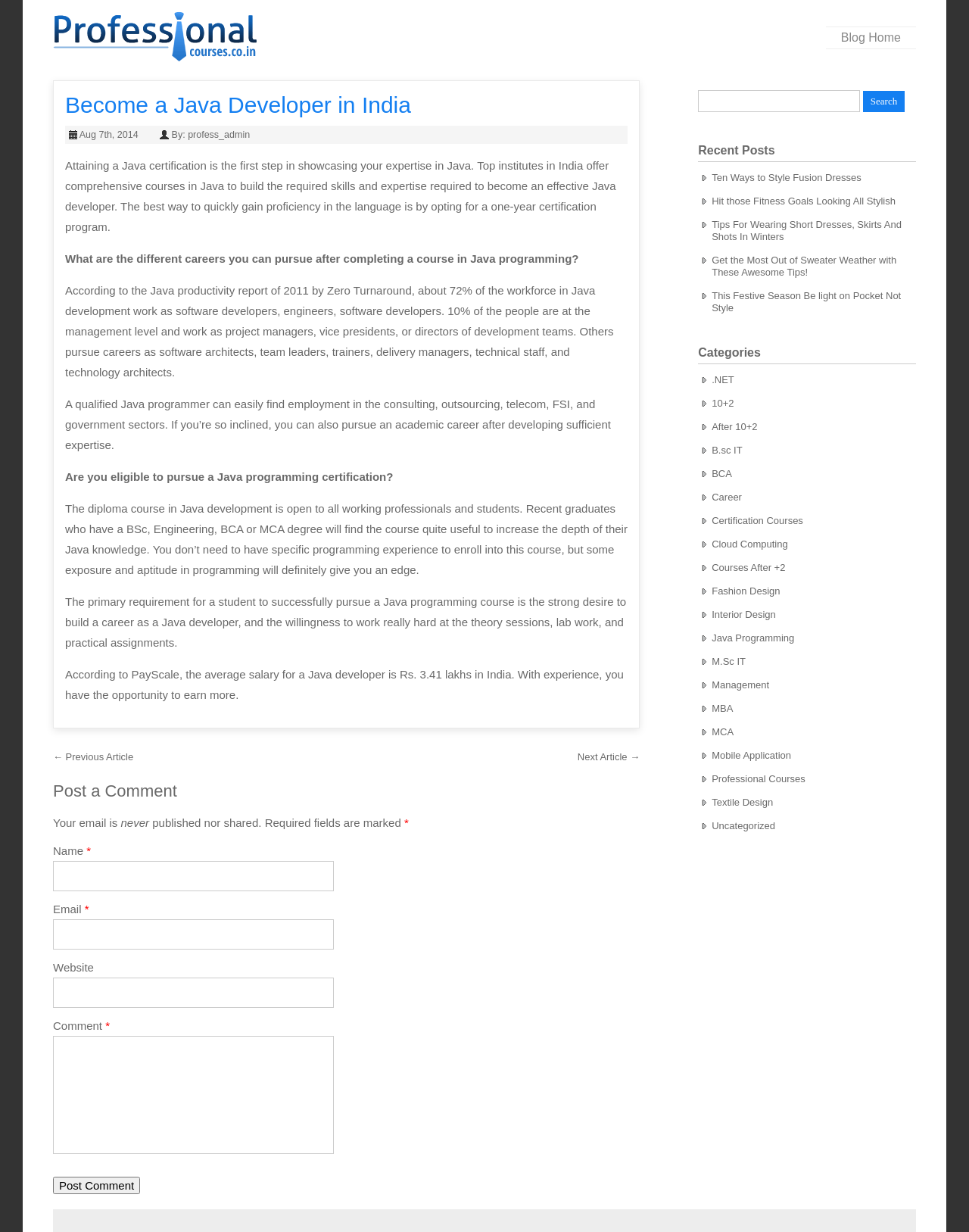Using the element description provided, determine the bounding box coordinates in the format (top-left x, top-left y, bottom-right x, bottom-right y). Ensure that all values are floating point numbers between 0 and 1. Element description: MCA

[0.735, 0.589, 0.757, 0.599]